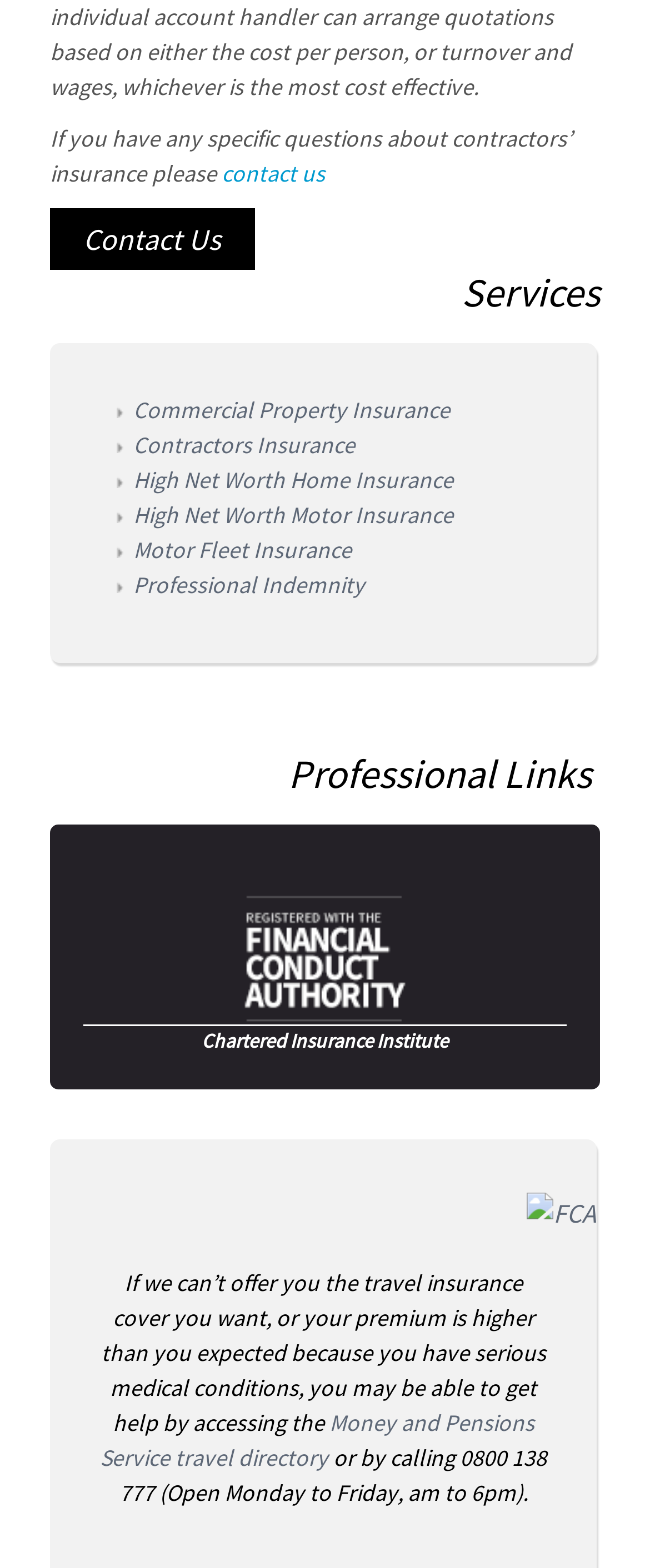What is the phone number for the Money and Pensions Service?
Utilize the information in the image to give a detailed answer to the question.

I looked at the text at the bottom of the page and found the phone number '0800 138 777' mentioned as a contact number for the Money and Pensions Service.